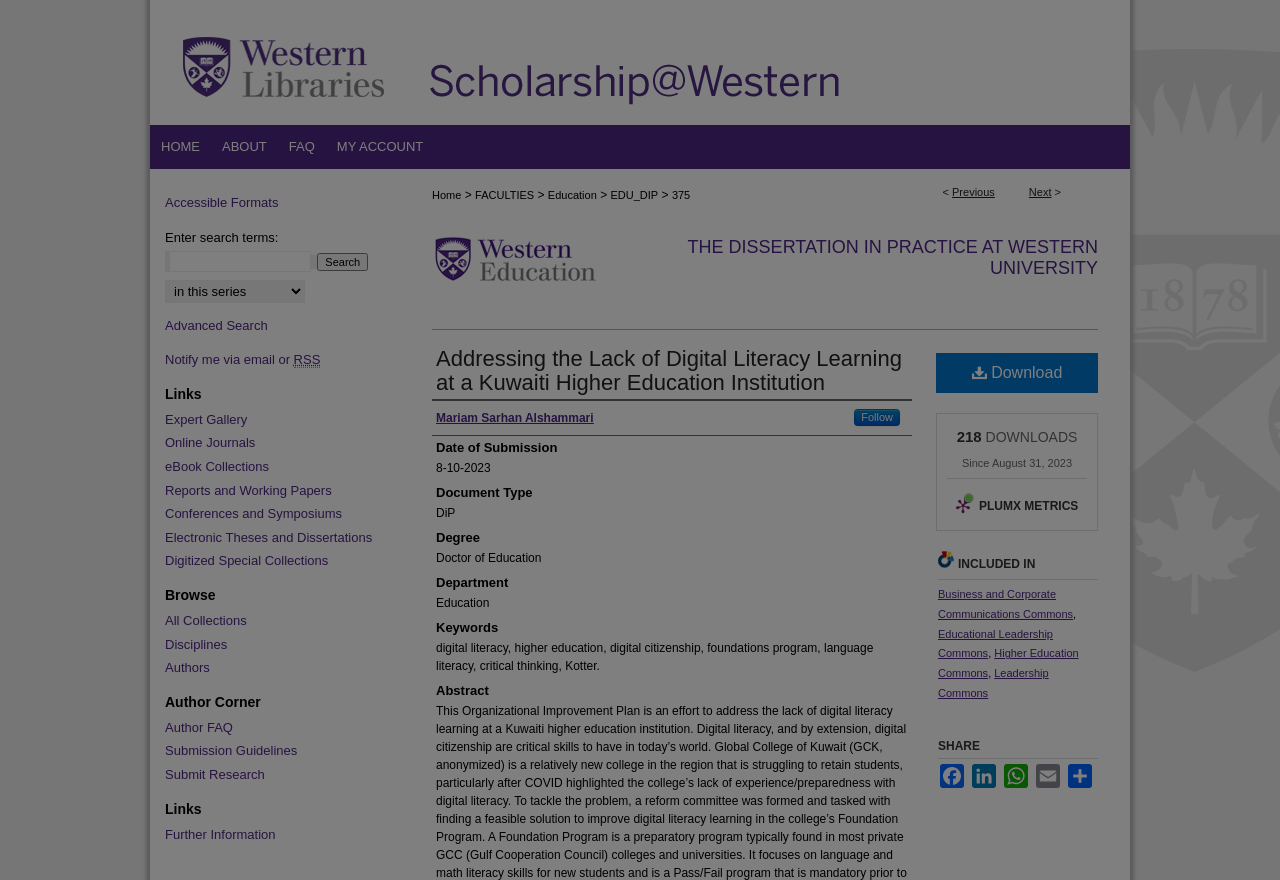Look at the image and give a detailed response to the following question: What is the degree of the author?

I found the answer by looking at the 'Degree' section, which is a heading element, and the static text element underneath it, which contains the degree information.